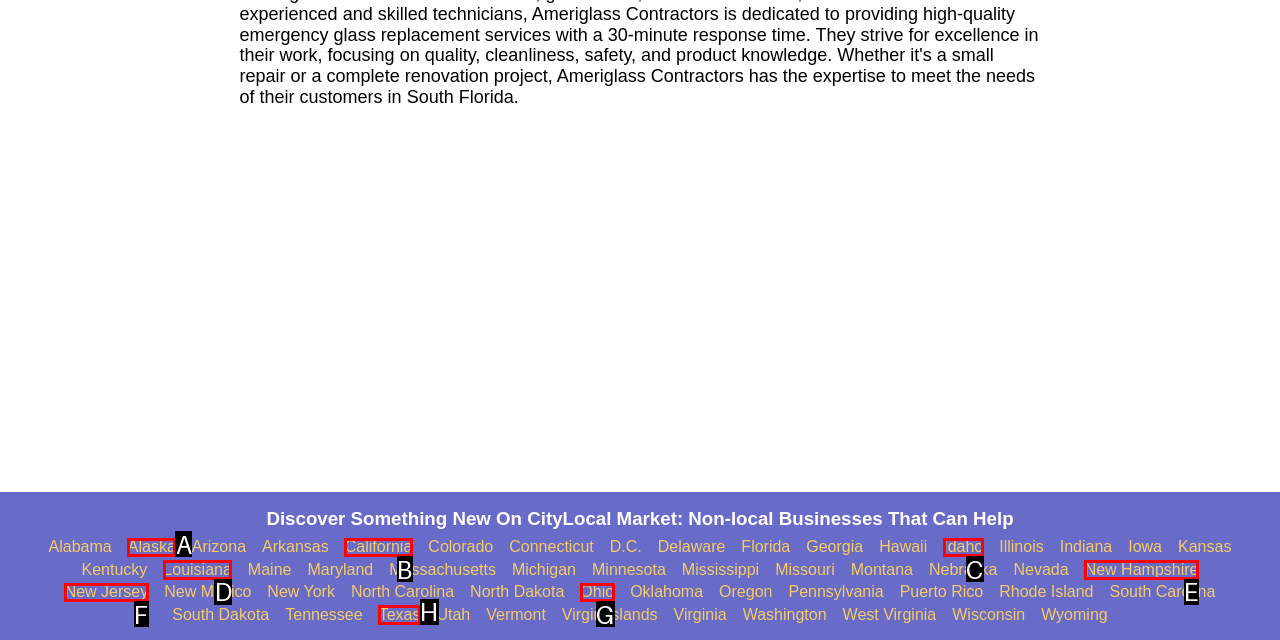Select the option that corresponds to the description: Alaska
Respond with the letter of the matching choice from the options provided.

A